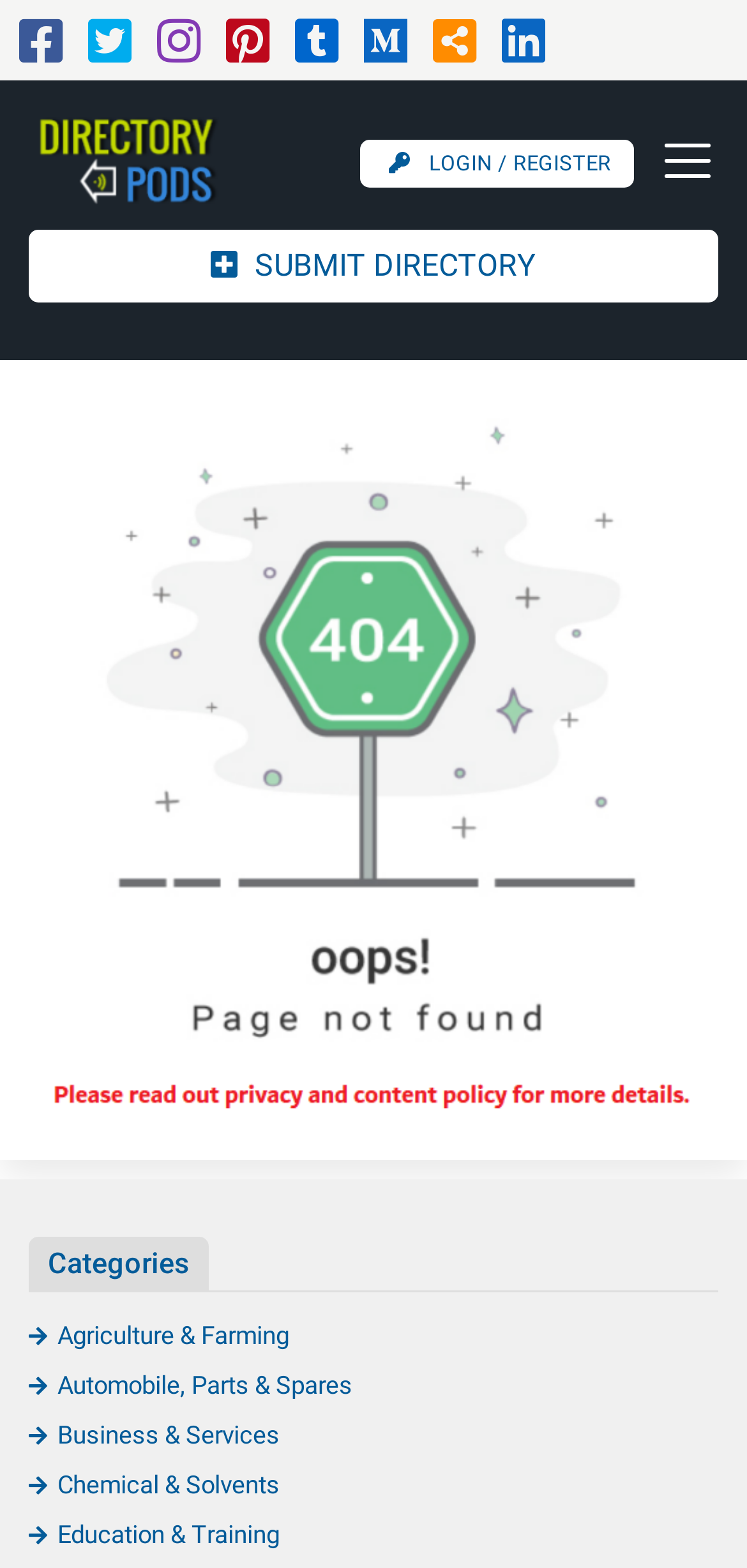Pinpoint the bounding box coordinates of the clickable area necessary to execute the following instruction: "Toggle navigation". The coordinates should be given as four float numbers between 0 and 1, namely [left, top, right, bottom].

[0.849, 0.078, 0.962, 0.127]